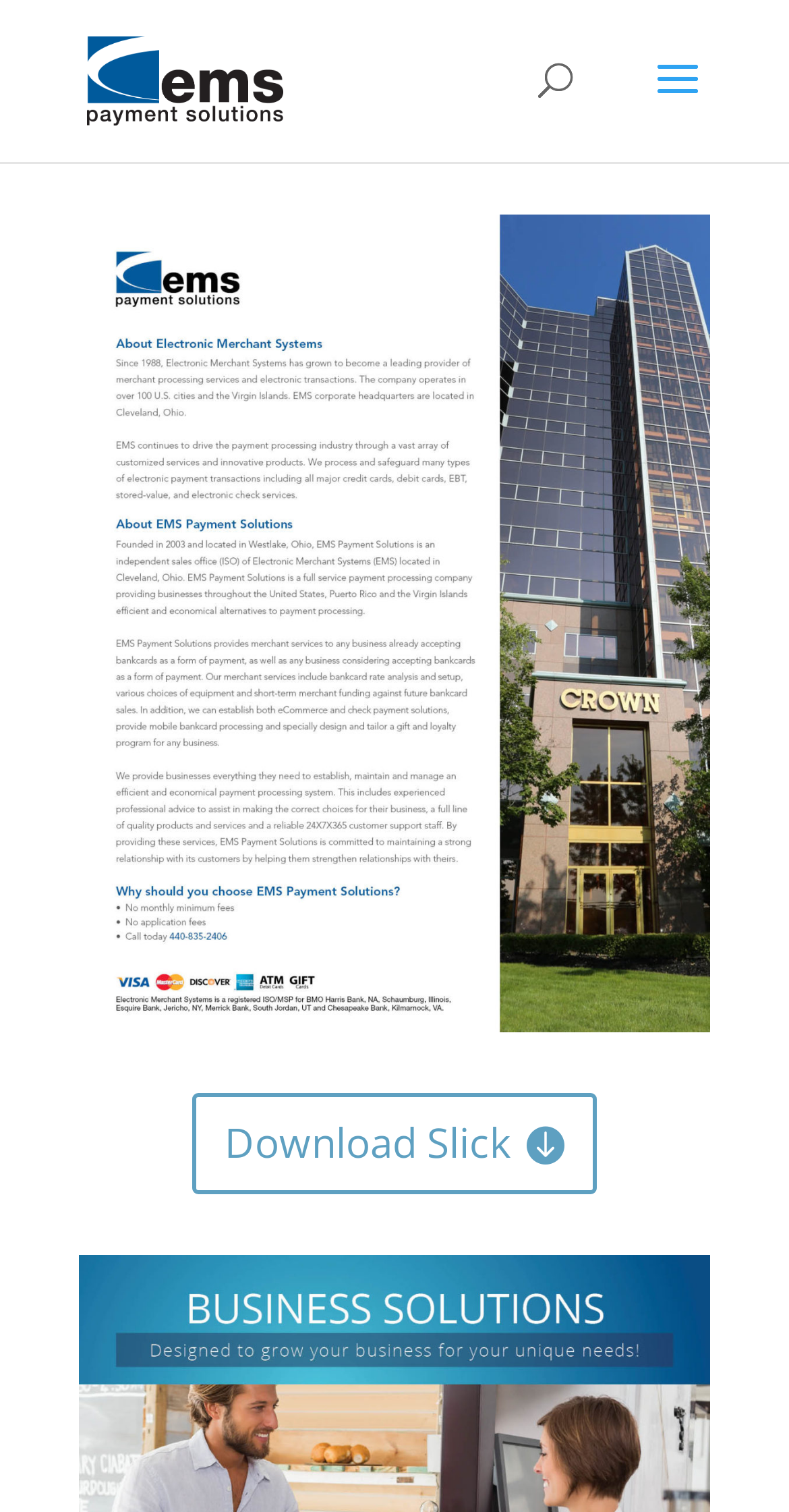Based on the element description, predict the bounding box coordinates (top-left x, top-left y, bottom-right x, bottom-right y) for the UI element in the screenshot: Download Slick

[0.244, 0.723, 0.756, 0.79]